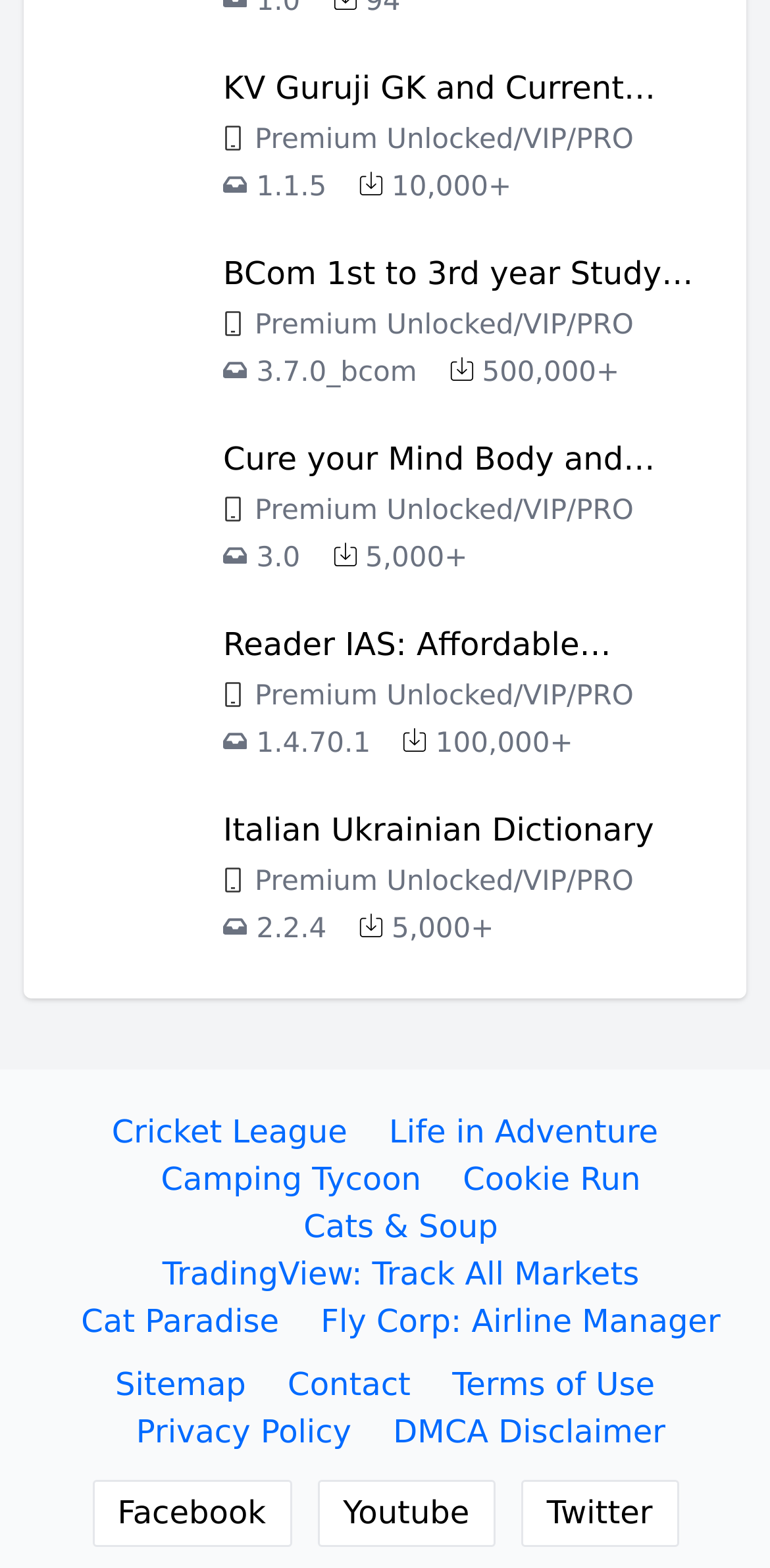Please identify the bounding box coordinates of the element I should click to complete this instruction: 'Learn about Quantum Healing'. The coordinates should be given as four float numbers between 0 and 1, like this: [left, top, right, bottom].

[0.072, 0.271, 0.928, 0.38]